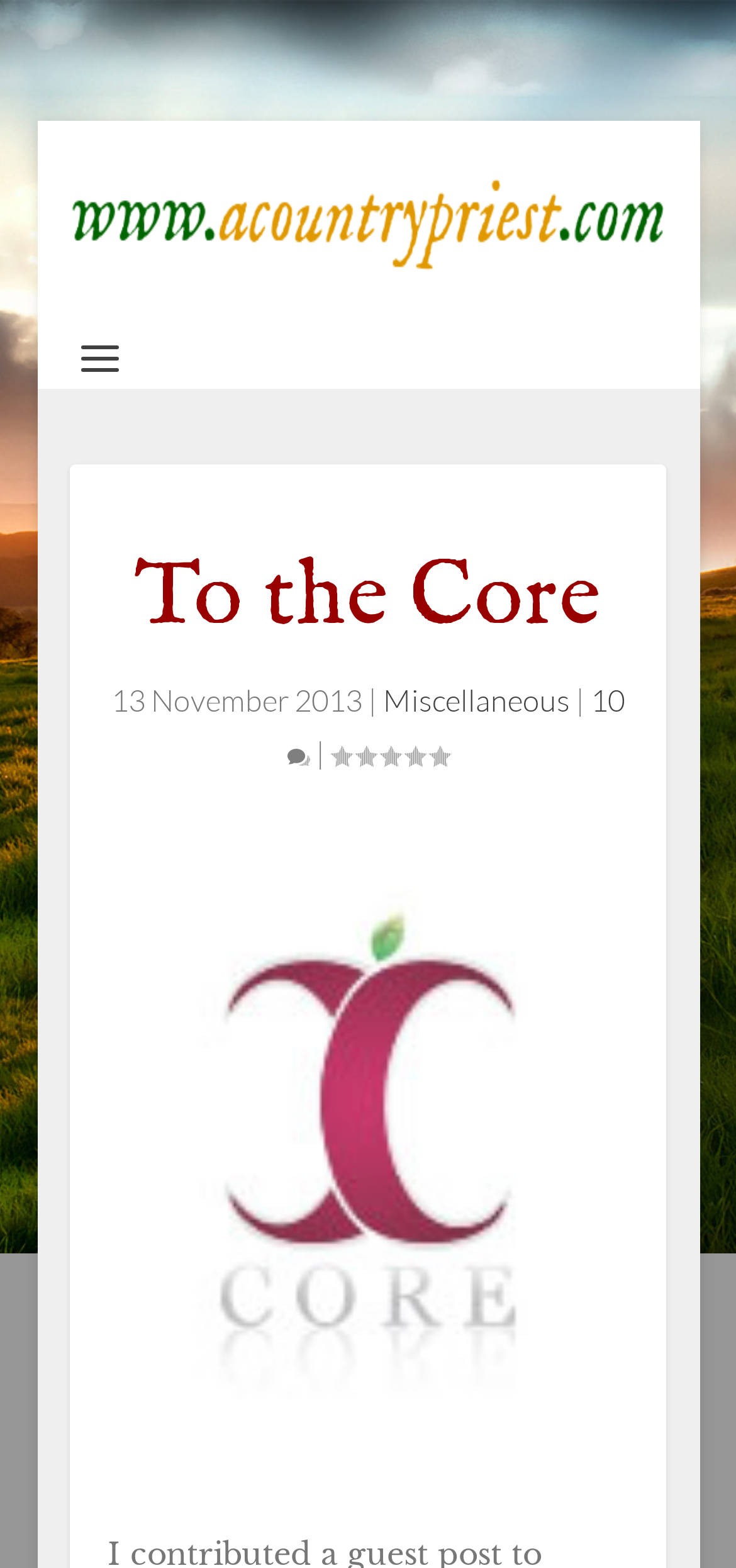Provide your answer in a single word or phrase: 
How many comments does the blog post have?

10